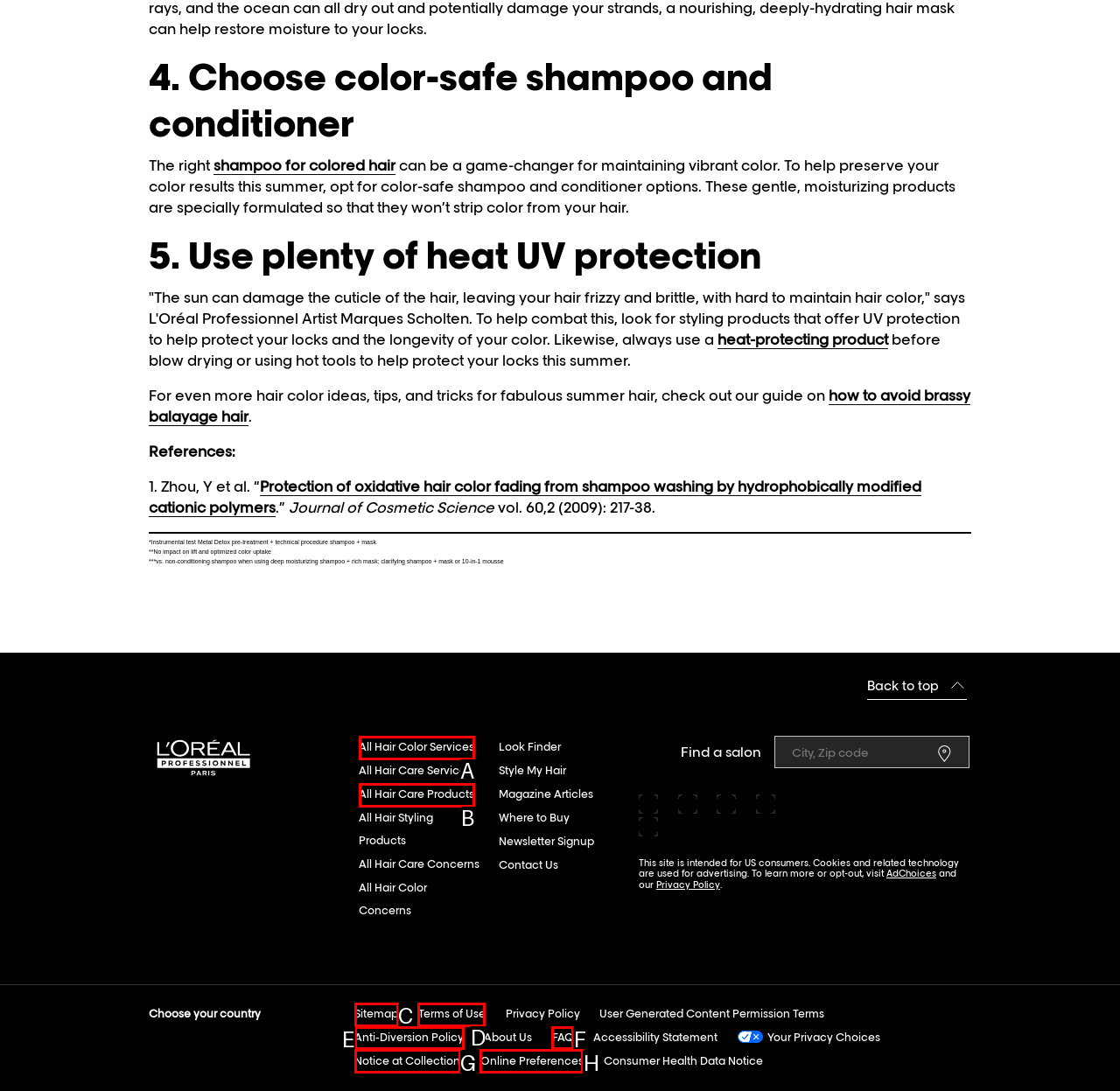Given the description: Terms of Use, identify the matching HTML element. Provide the letter of the correct option.

D